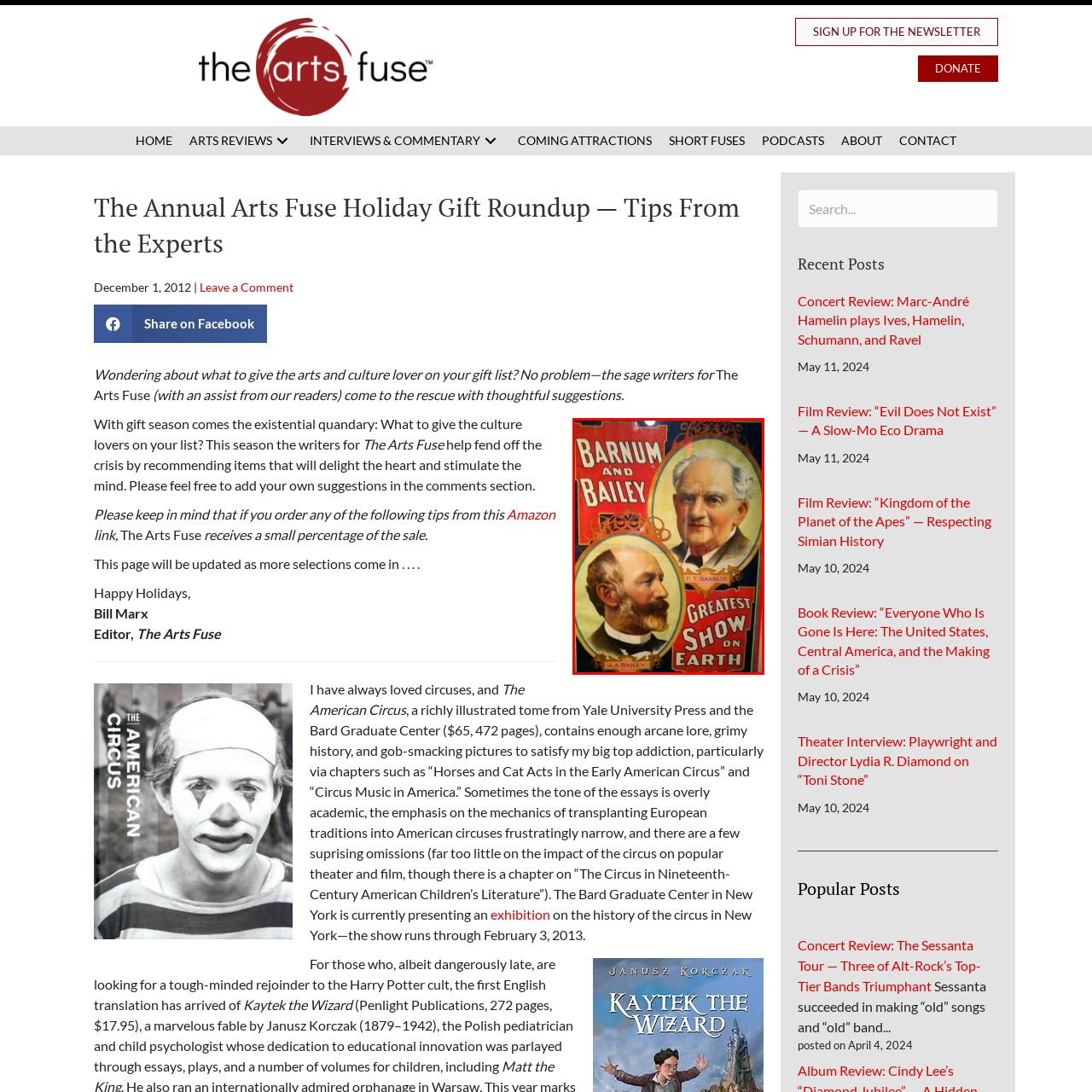What is the nickname of the circus?
Analyze the highlighted section in the red bounding box of the image and respond to the question with a detailed explanation.

The poster reflects the grandeur and spectacle of the circus during its heyday, showcasing not only the personalities behind it but also a nostalgic glimpse into the entertainment of the past that captivated audiences with acrobatics, exotic animals, and theatrical performances, and it is referred to as 'The Greatest Show on Earth'.